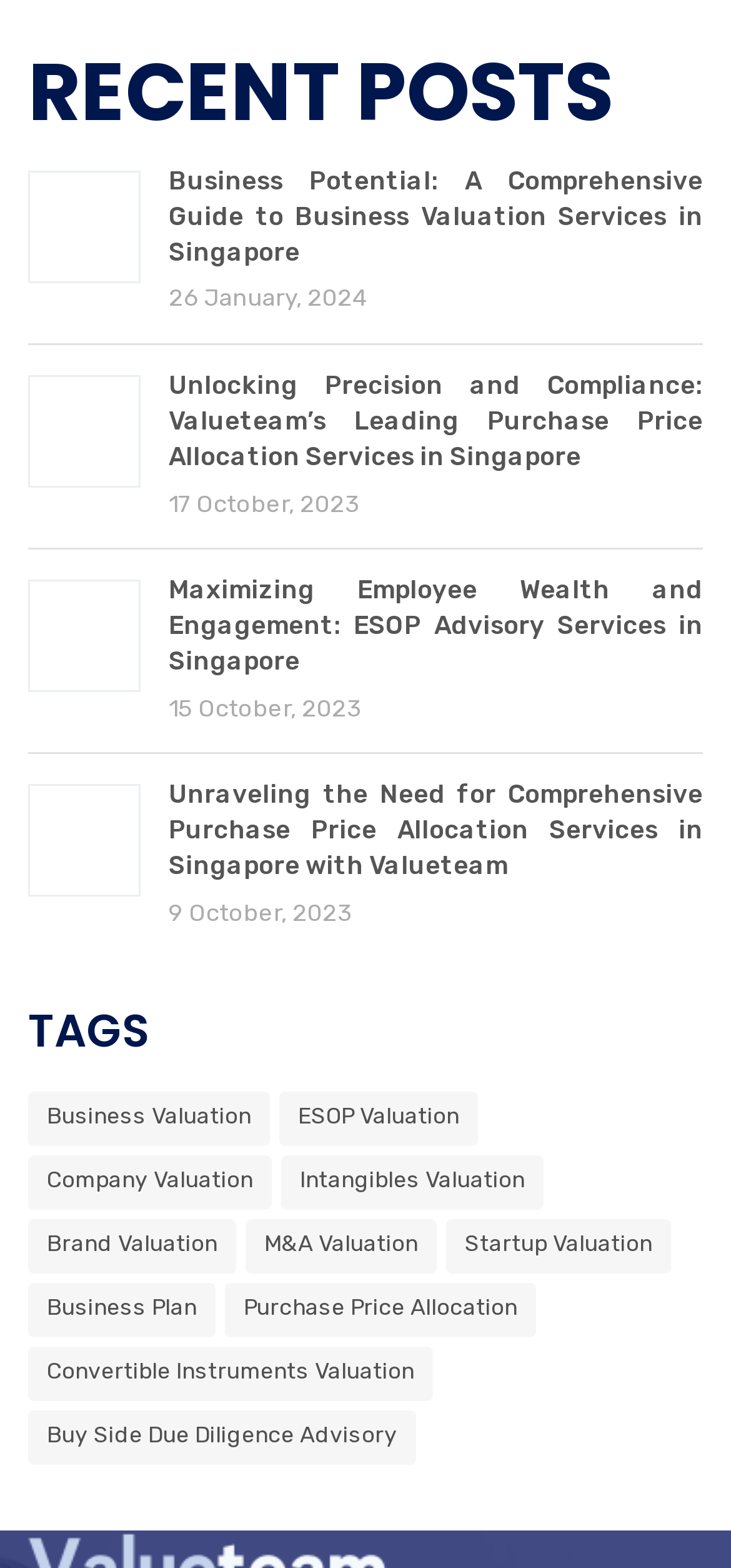What is the topic of the image at the top?
Give a single word or phrase as your answer by examining the image.

business valuation